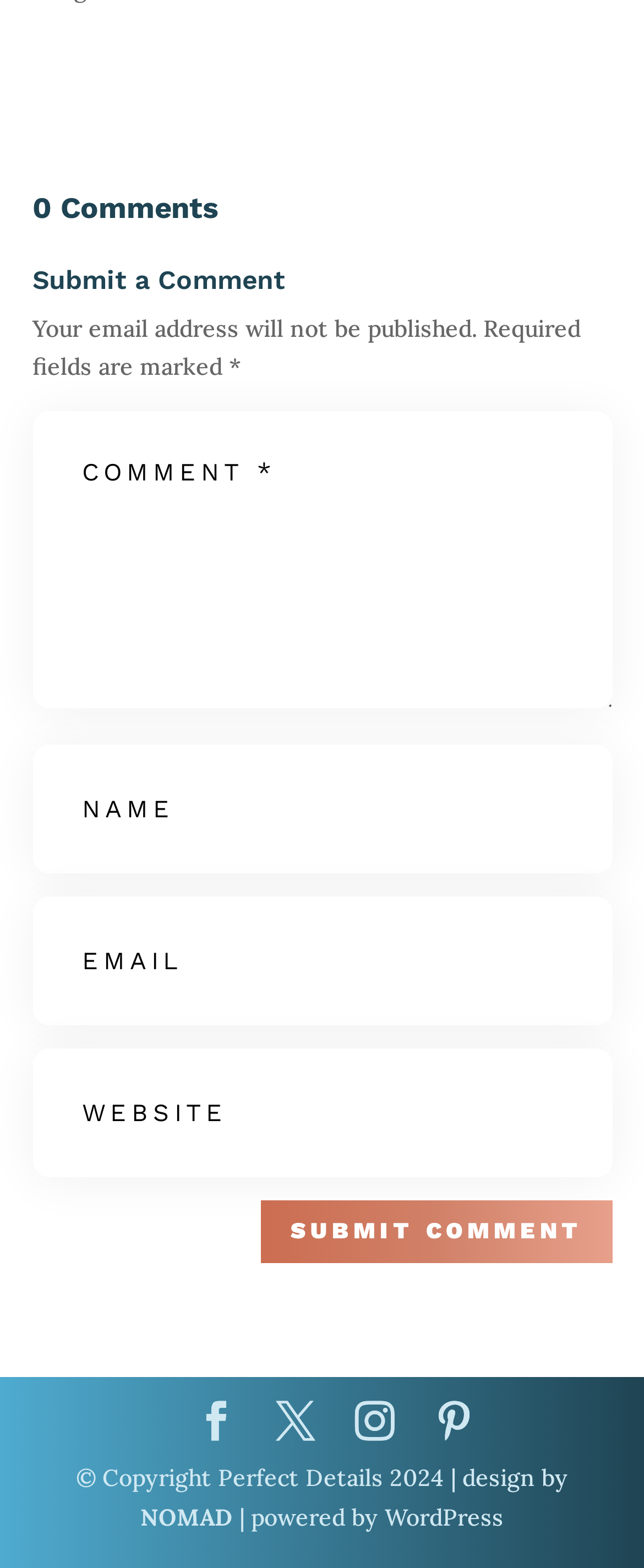Could you determine the bounding box coordinates of the clickable element to complete the instruction: "Click on Pinterest"? Provide the coordinates as four float numbers between 0 and 1, i.e., [left, top, right, bottom].

[0.674, 0.894, 0.736, 0.922]